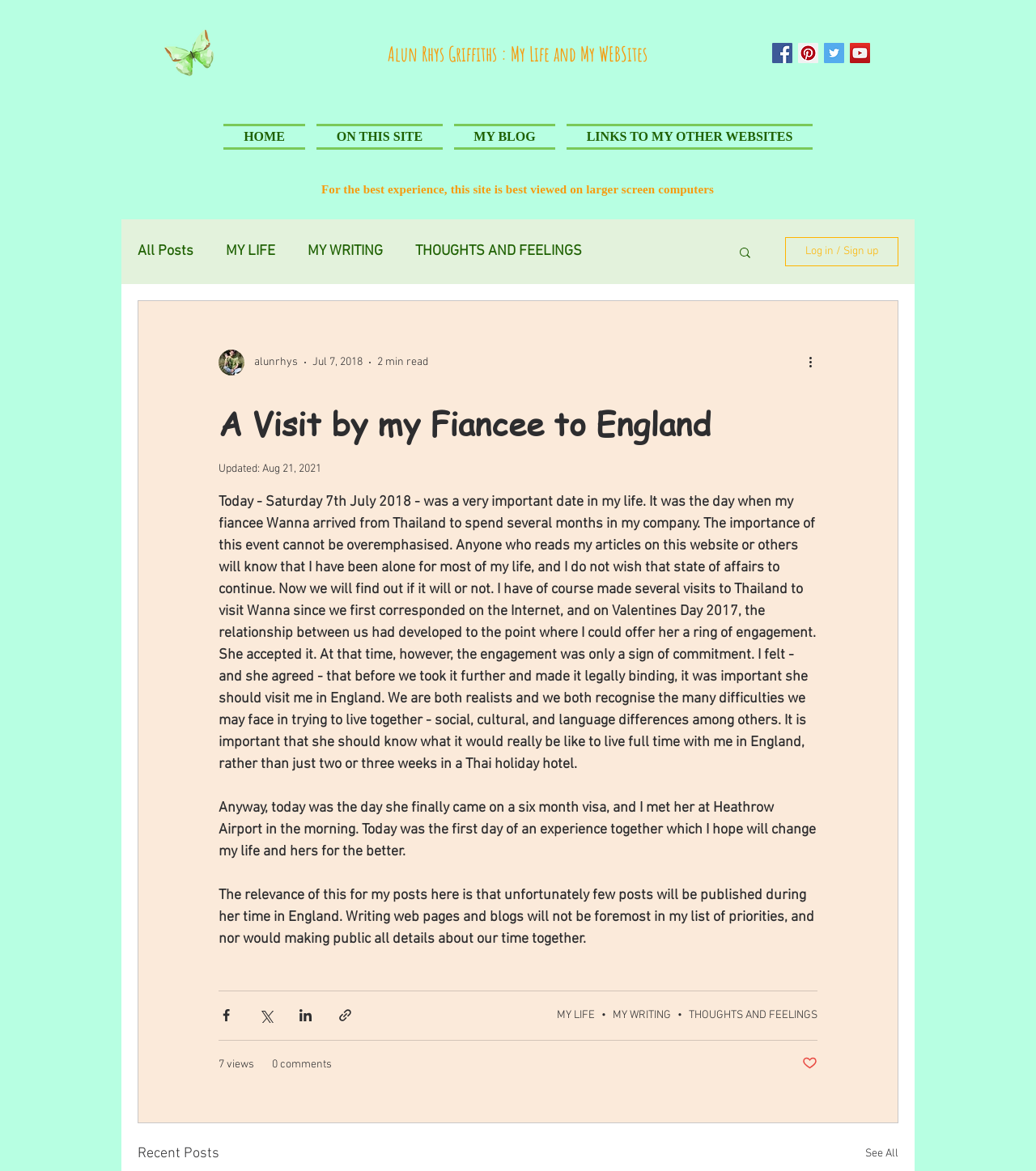What is the author's occupation?
Answer the question with detailed information derived from the image.

The author mentions that writing web pages and blogs will not be a priority during Wanna's visit, suggesting that the author is a writer.